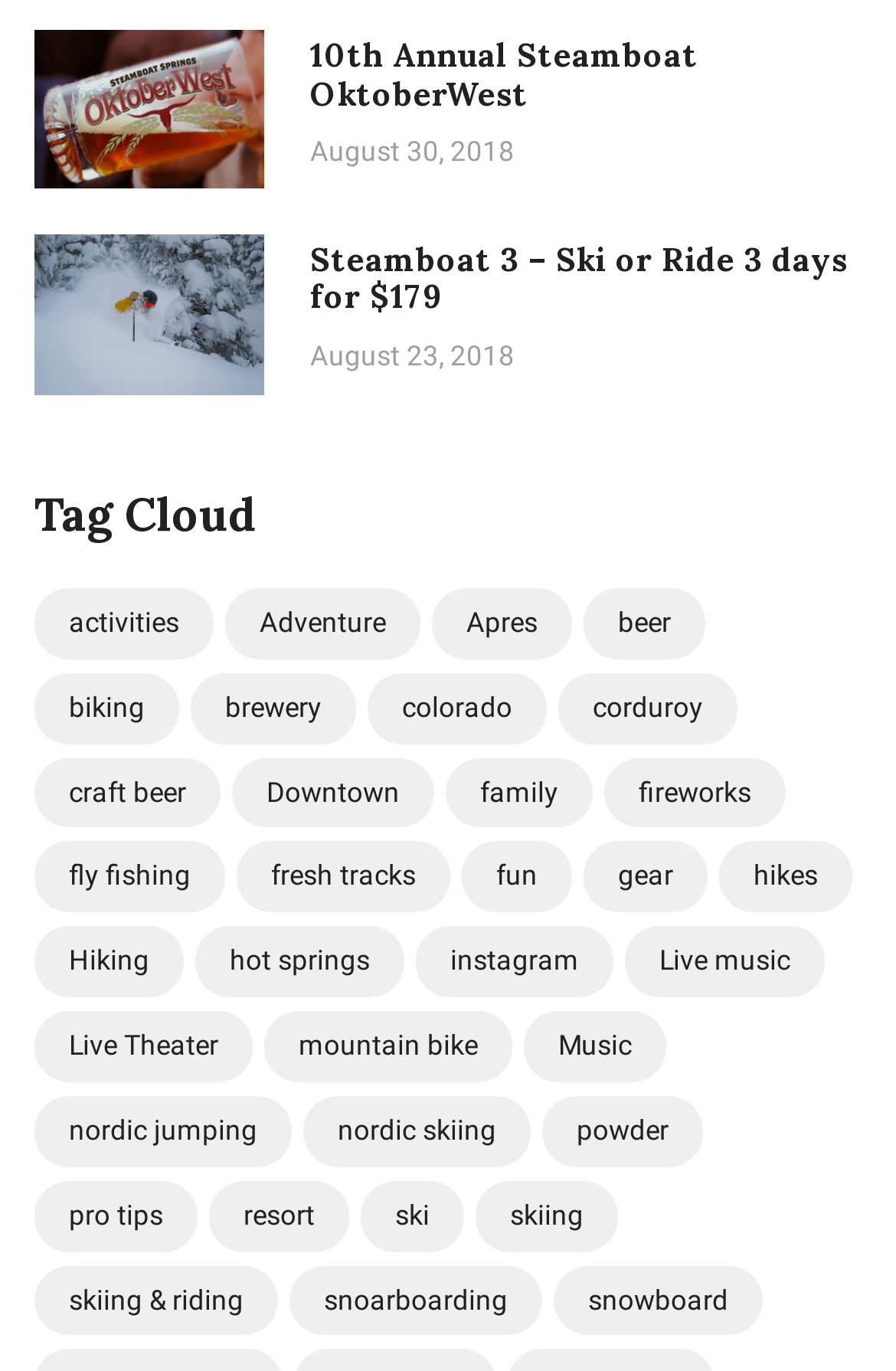Bounding box coordinates should be in the format (top-left x, top-left y, bottom-right x, bottom-right y) and all values should be floating point numbers between 0 and 1. Determine the bounding box coordinate for the UI element described as: craft beer

[0.038, 0.552, 0.246, 0.604]